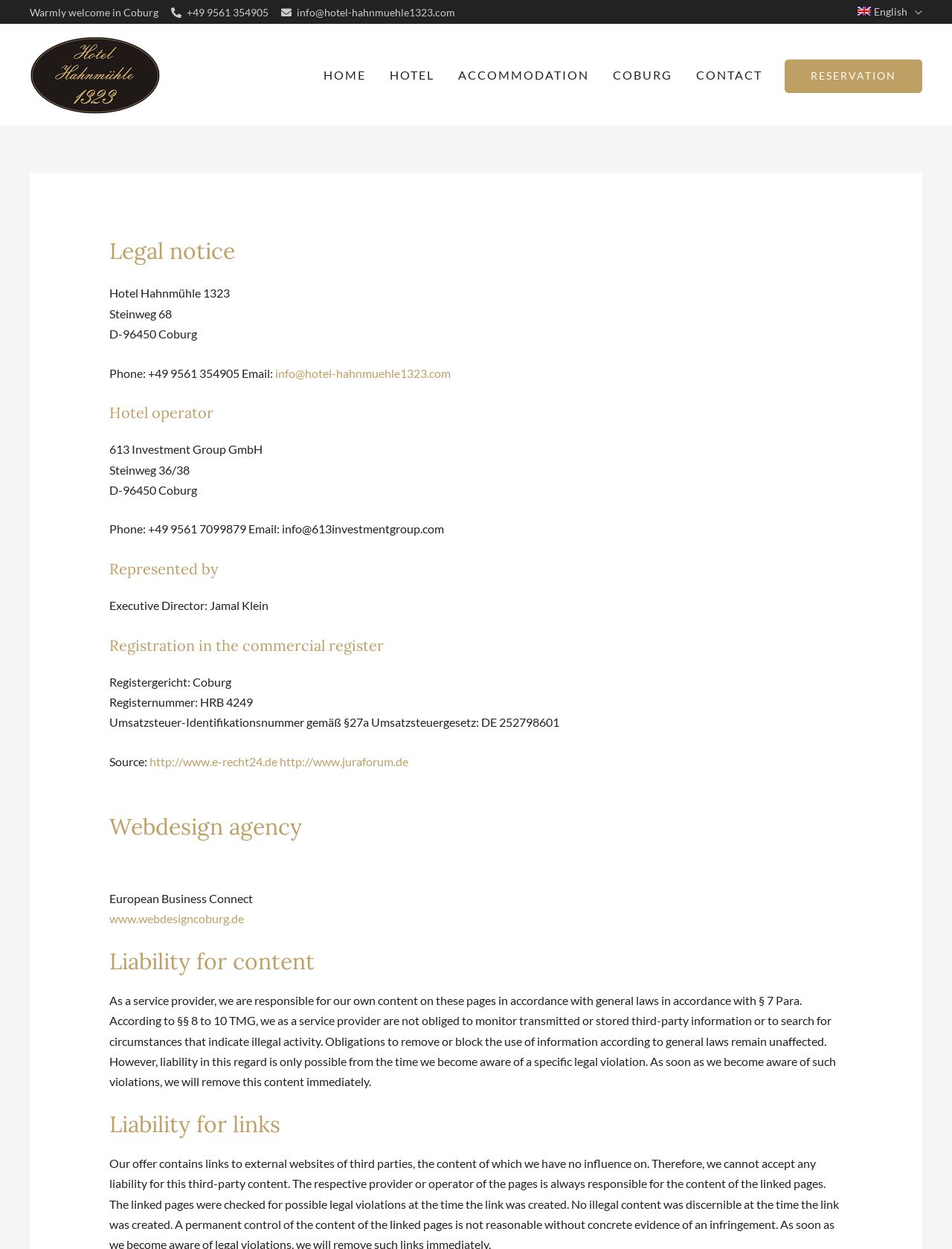Can you find the bounding box coordinates for the element that needs to be clicked to execute this instruction: "Click the 'CONTACT' link"? The coordinates should be given as four float numbers between 0 and 1, i.e., [left, top, right, bottom].

[0.718, 0.041, 0.813, 0.079]